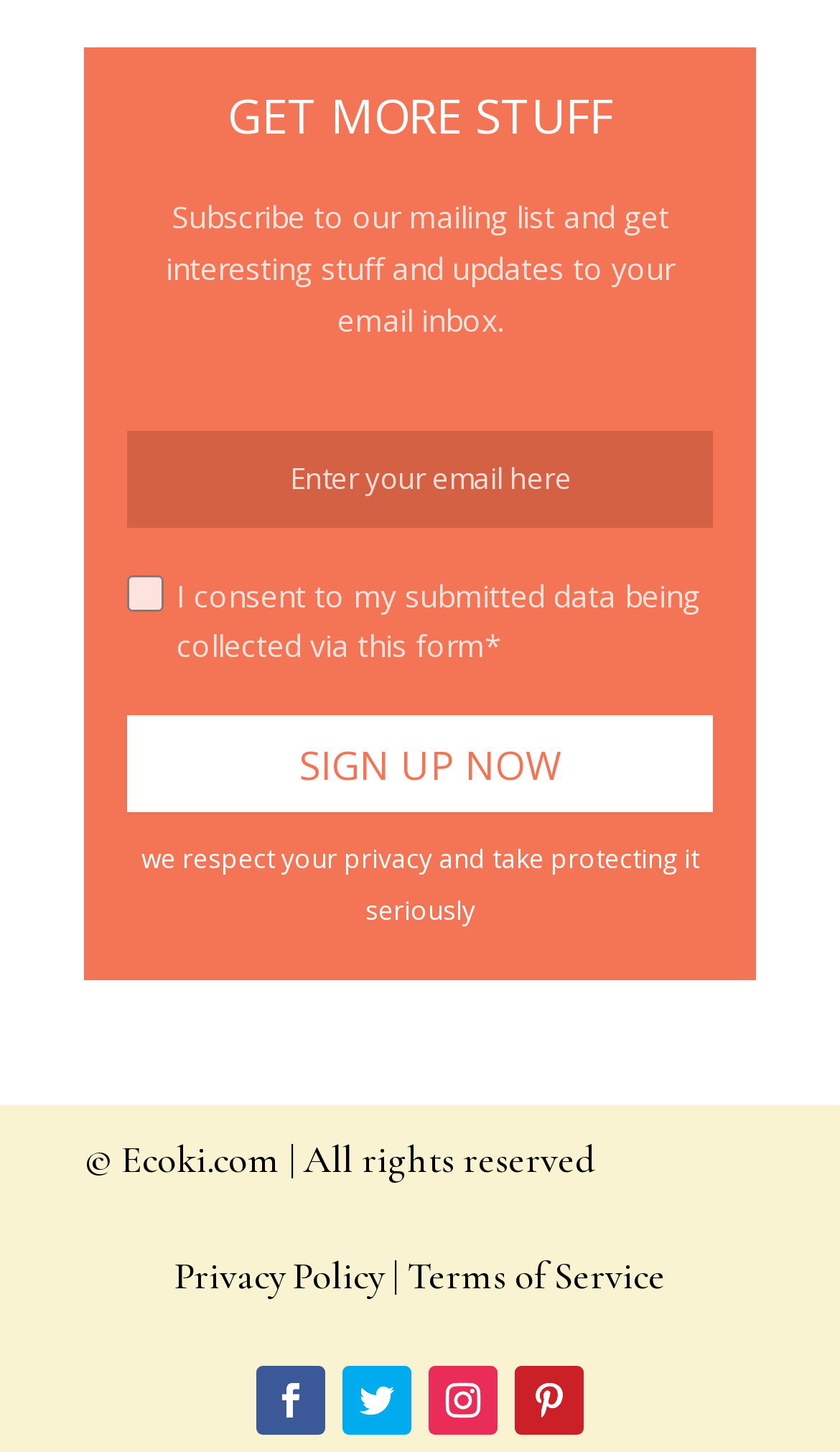Locate the bounding box coordinates of the UI element described by: "HampoLand". The bounding box coordinates should consist of four float numbers between 0 and 1, i.e., [left, top, right, bottom].

None